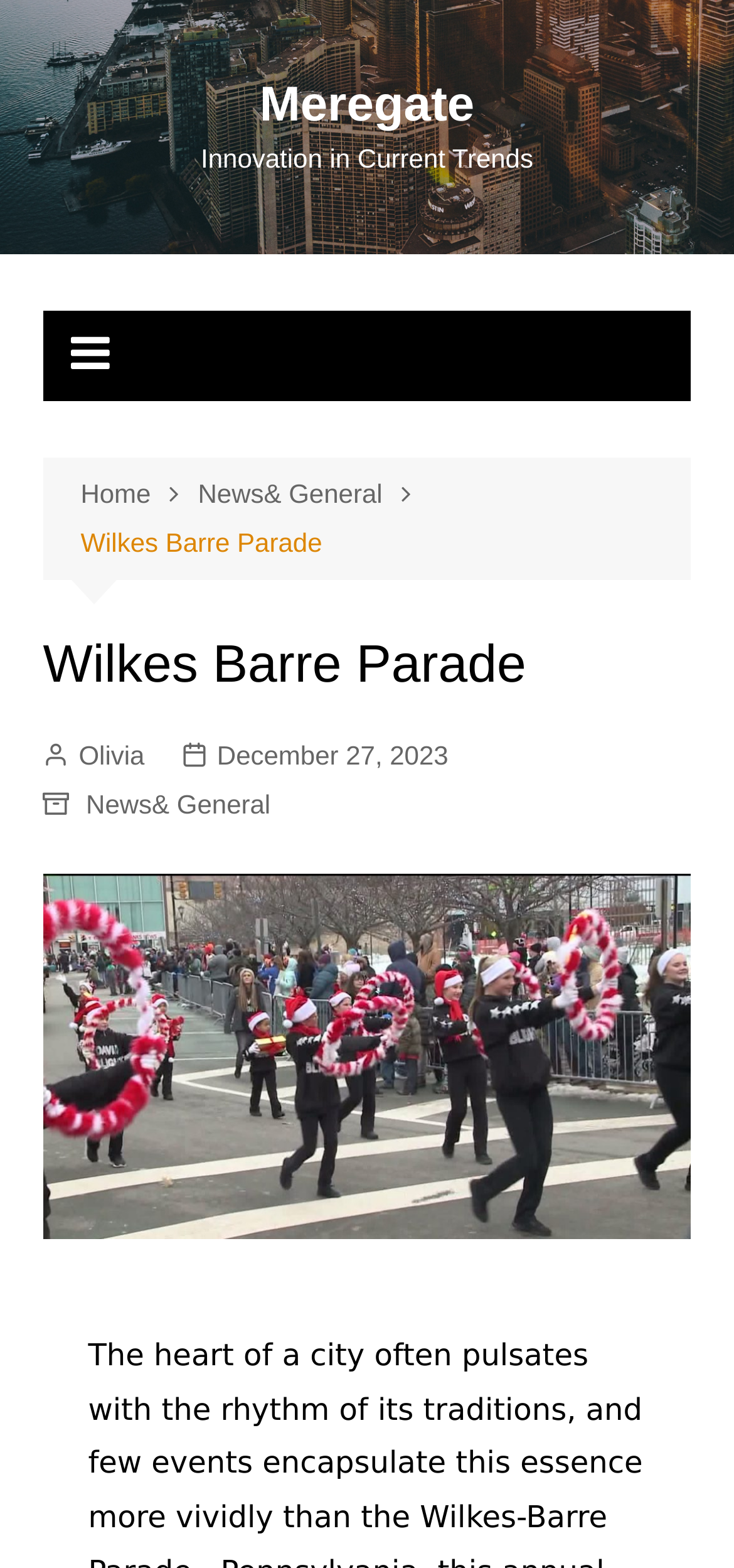Can you specify the bounding box coordinates for the region that should be clicked to fulfill this instruction: "View the Wilkes Barre Parade image".

[0.058, 0.557, 0.942, 0.79]